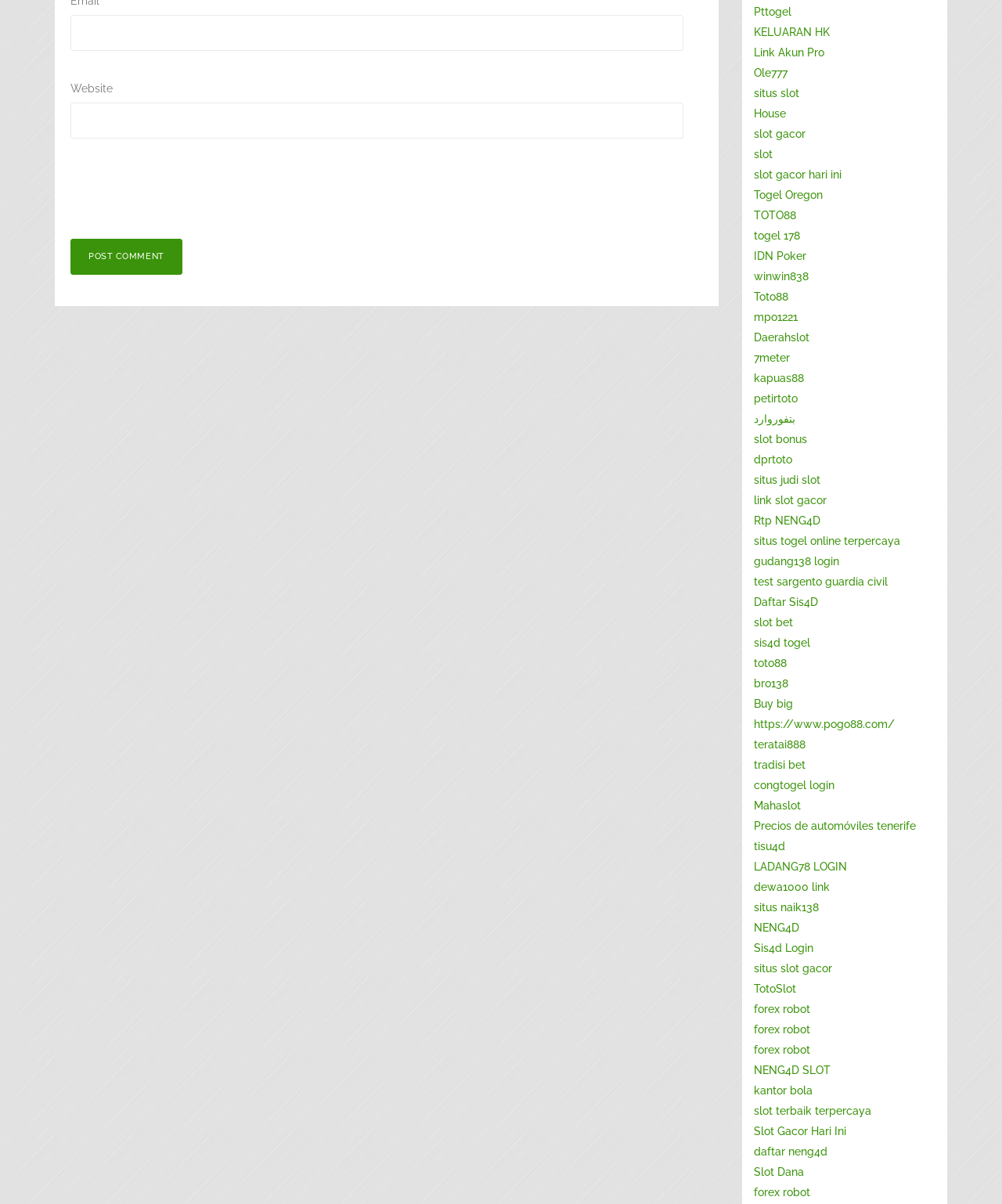Find the bounding box coordinates of the element to click in order to complete the given instruction: "Enter email address."

[0.07, 0.012, 0.682, 0.042]